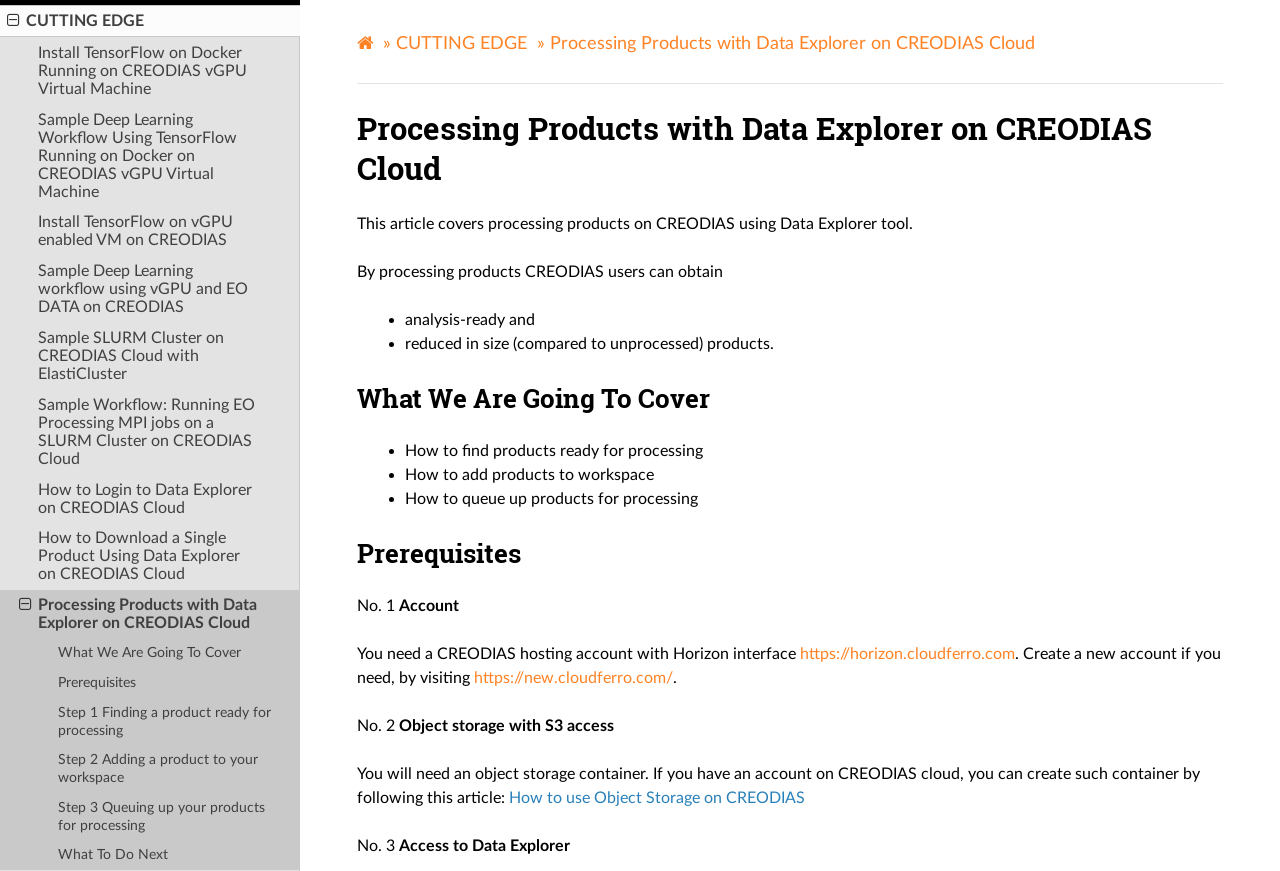Please use the details from the image to answer the following question comprehensively:
How can users create an object storage container on CREODIAS?

The webpage mentions that users can create an object storage container on CREODIAS by following an article on 'How to use Object Storage on CREODIAS'.